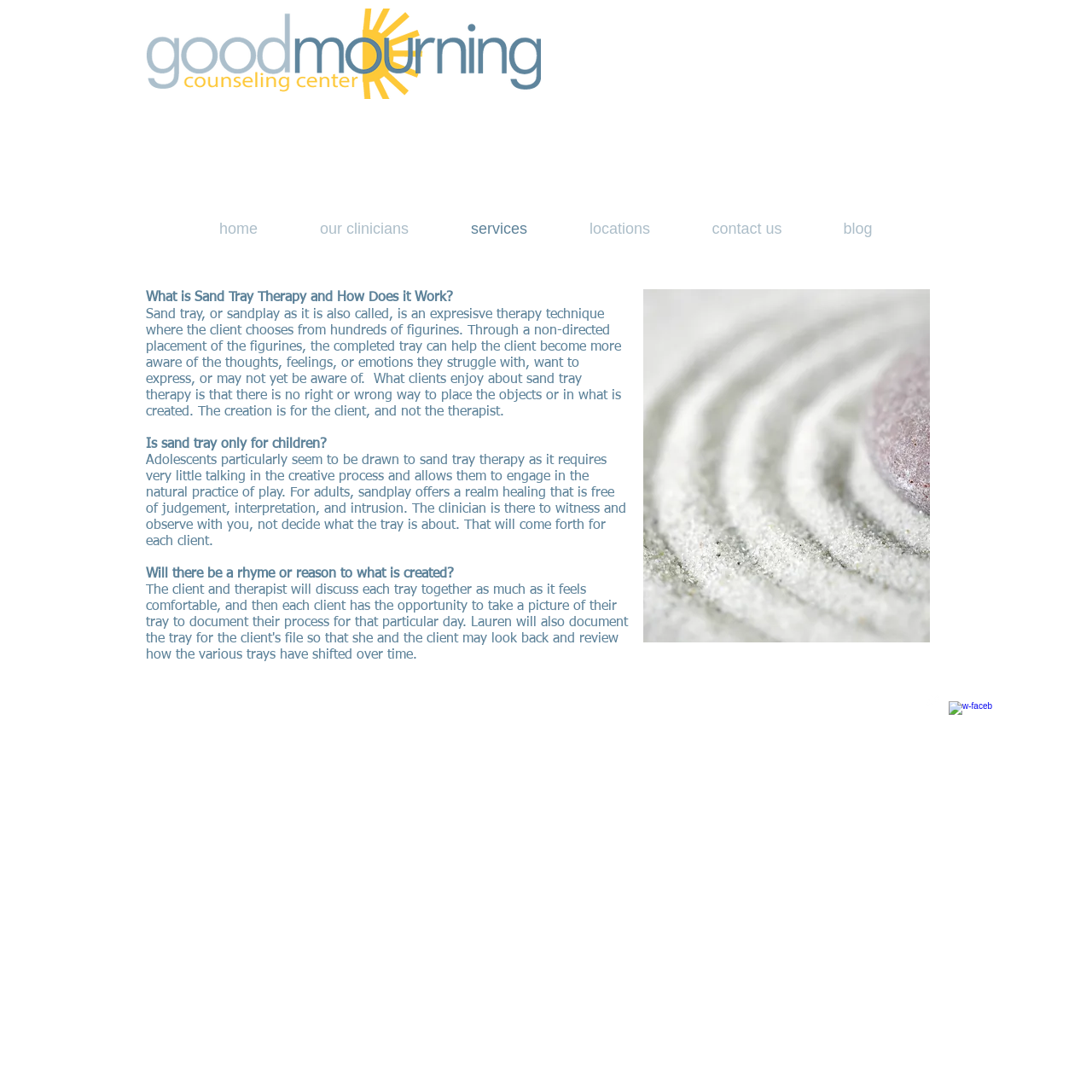Highlight the bounding box coordinates of the element you need to click to perform the following instruction: "Read about 'What is Sand Tray Therapy and How Does it Work?'."

[0.134, 0.266, 0.415, 0.279]